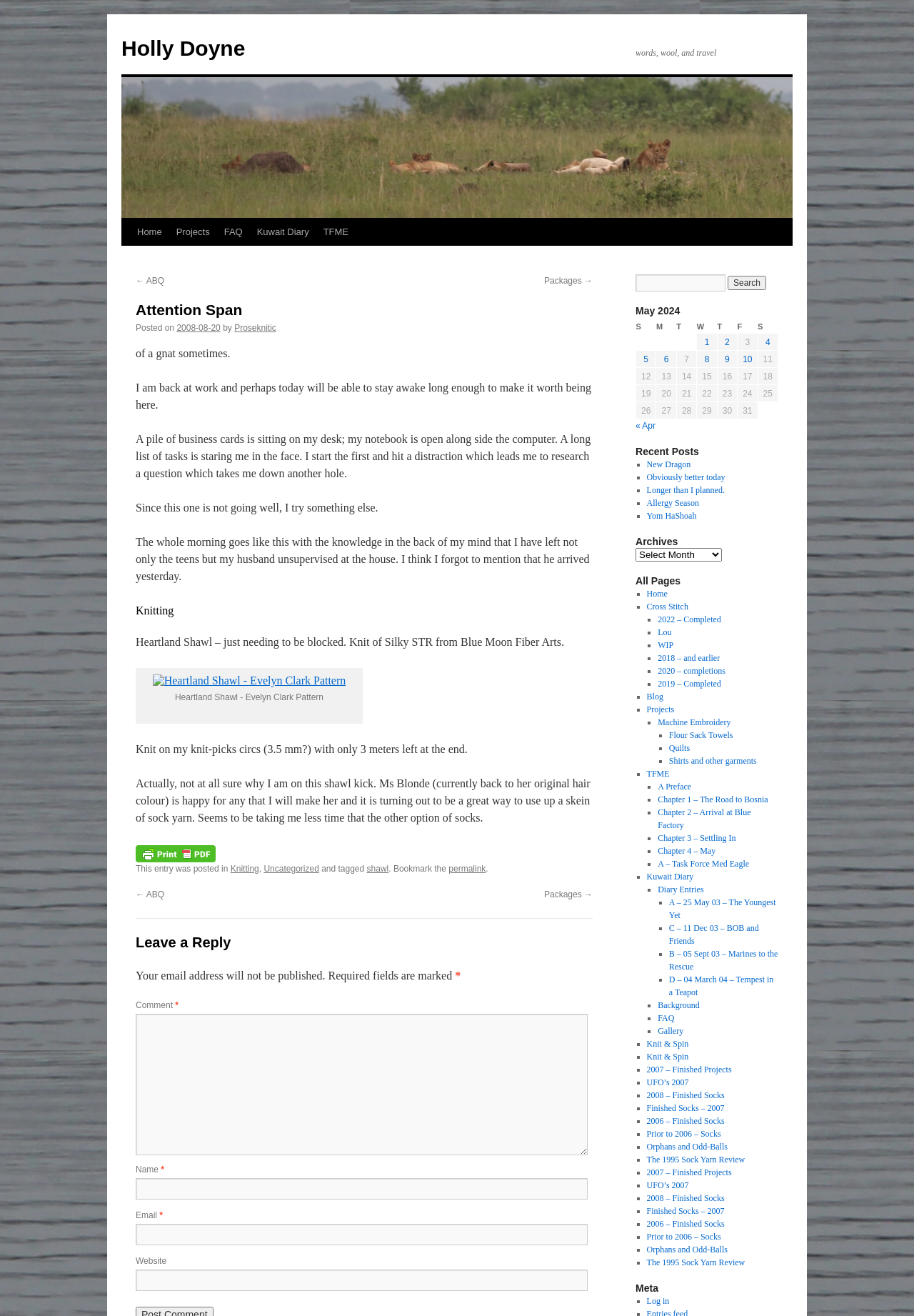Please indicate the bounding box coordinates for the clickable area to complete the following task: "Get an 'INSTANT QUOTE COMPARISON'". The coordinates should be specified as four float numbers between 0 and 1, i.e., [left, top, right, bottom].

None